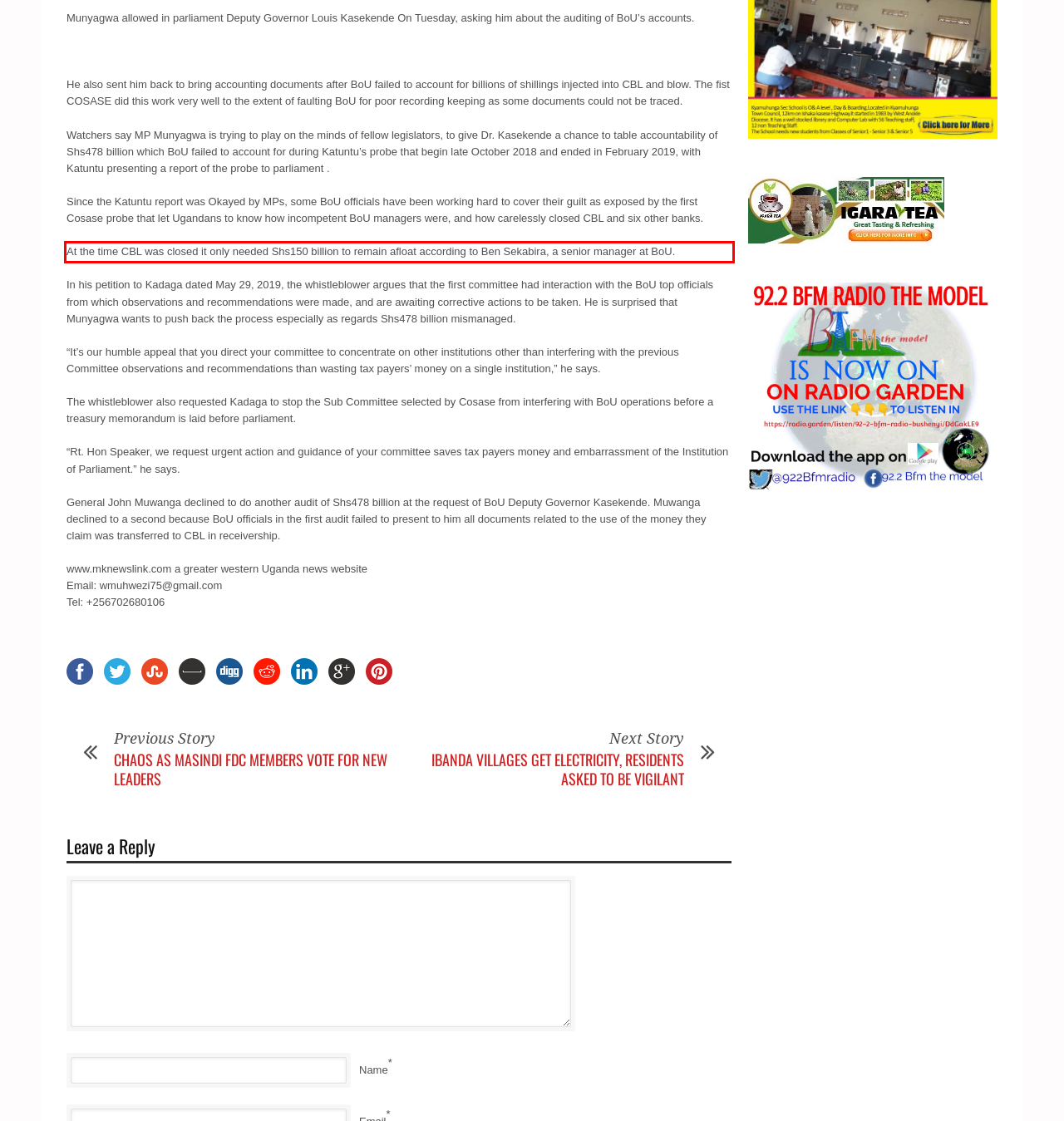Please identify the text within the red rectangular bounding box in the provided webpage screenshot.

At the time CBL was closed it only needed Shs150 billion to remain afloat according to Ben Sekabira, a senior manager at BoU.